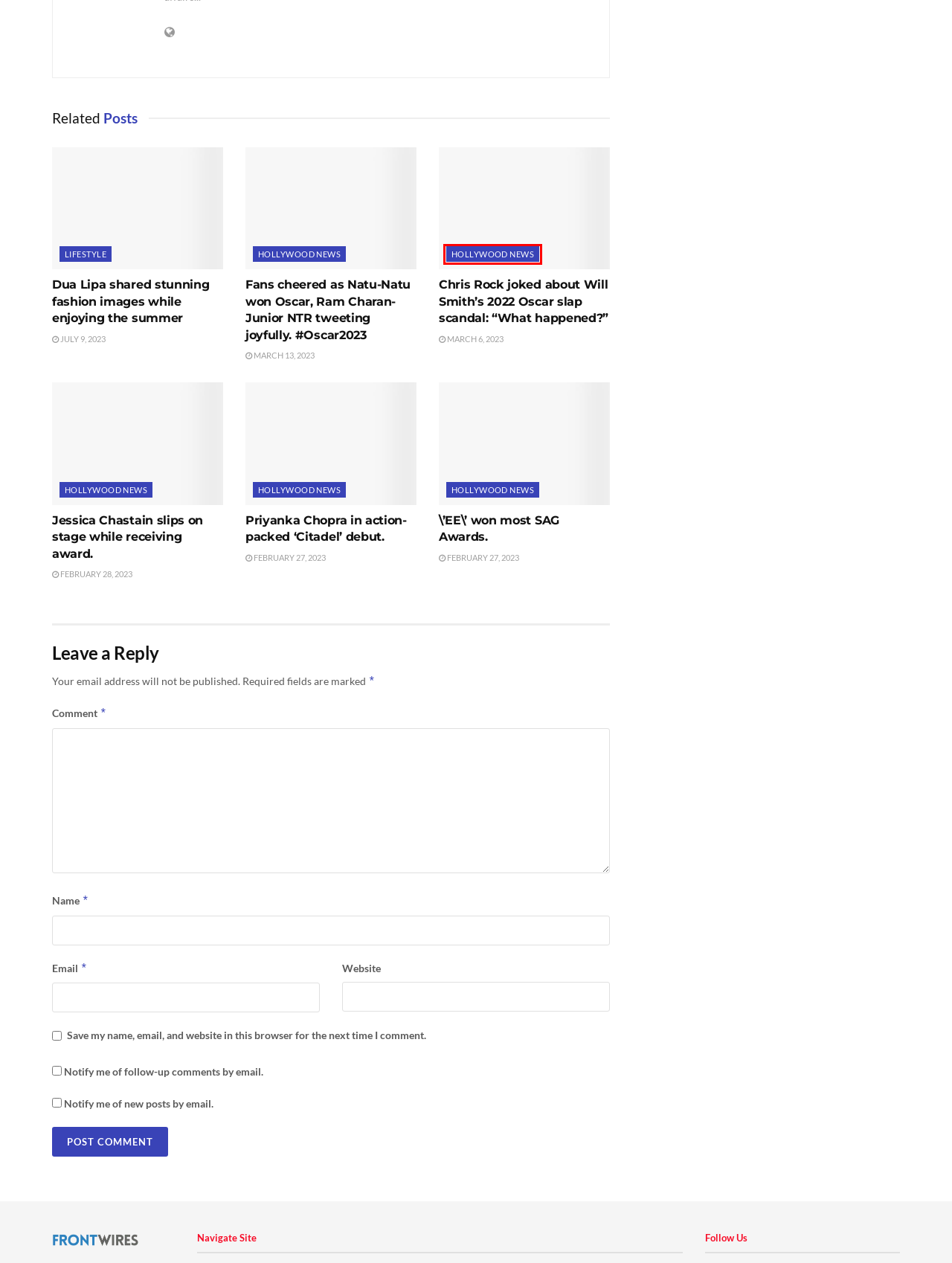Given a screenshot of a webpage with a red bounding box, please pick the webpage description that best fits the new webpage after clicking the element inside the bounding box. Here are the candidates:
A. Business – FrontWires
B. Marketing – FrontWires
C. Terms and Conditions – FrontWires
D. Priyanka Chopra in action-packed ‘Citadel’ debut. – FrontWires
E. Jessica Chastain slips on stage while receiving award. – FrontWires
F. \’EE\’ won most SAG Awards. – FrontWires
G. Hollywood News – FrontWires
H. Artificial intelligence – FrontWires

G